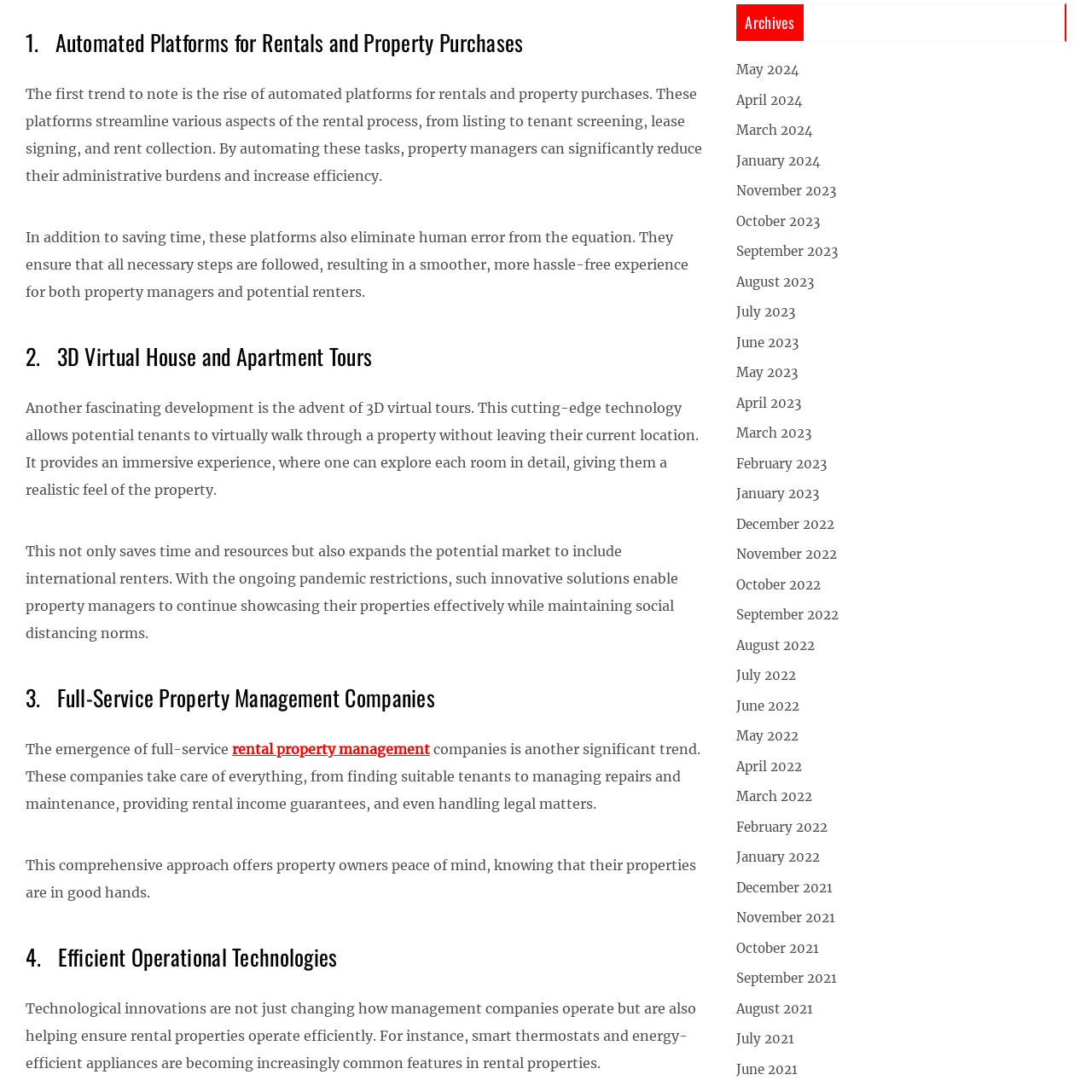Provide the bounding box coordinates for the area that should be clicked to complete the instruction: "Click on 'April 2023'".

[0.674, 0.361, 0.734, 0.376]